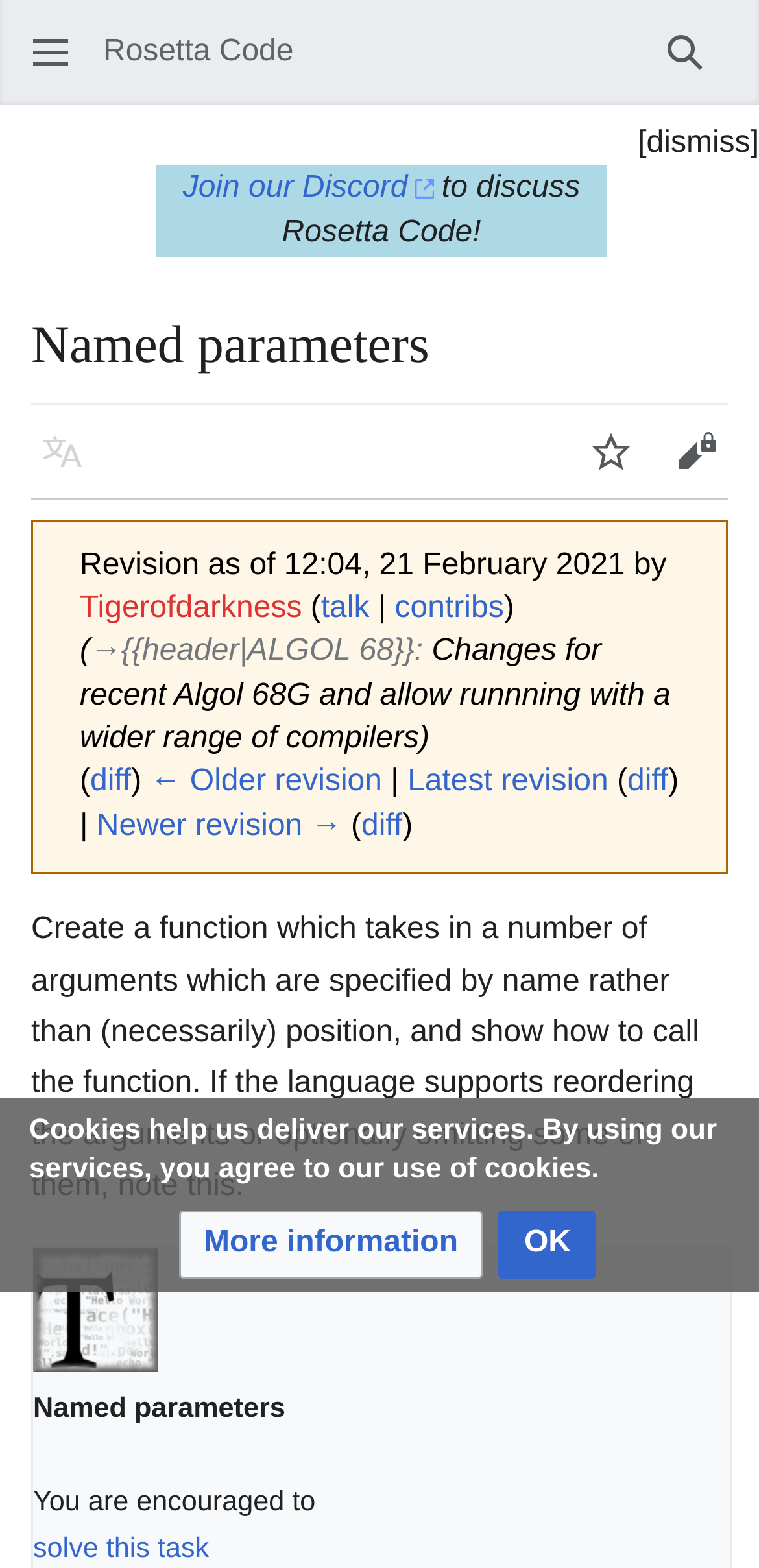Find the bounding box coordinates of the element to click in order to complete this instruction: "Search for something". The bounding box coordinates must be four float numbers between 0 and 1, denoted as [left, top, right, bottom].

[0.846, 0.006, 0.959, 0.061]